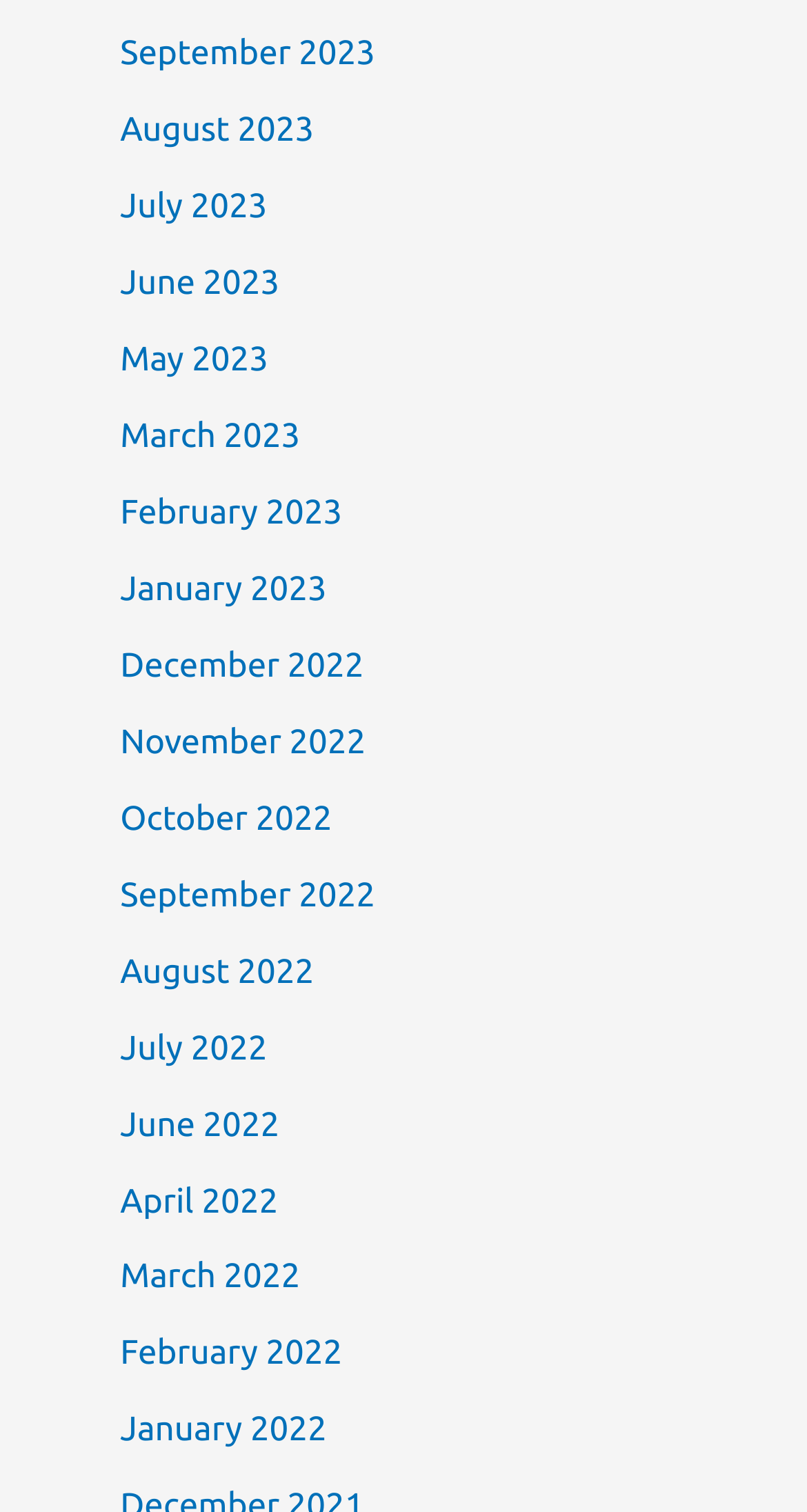Highlight the bounding box coordinates of the element you need to click to perform the following instruction: "View January 2023."

[0.149, 0.378, 0.405, 0.402]